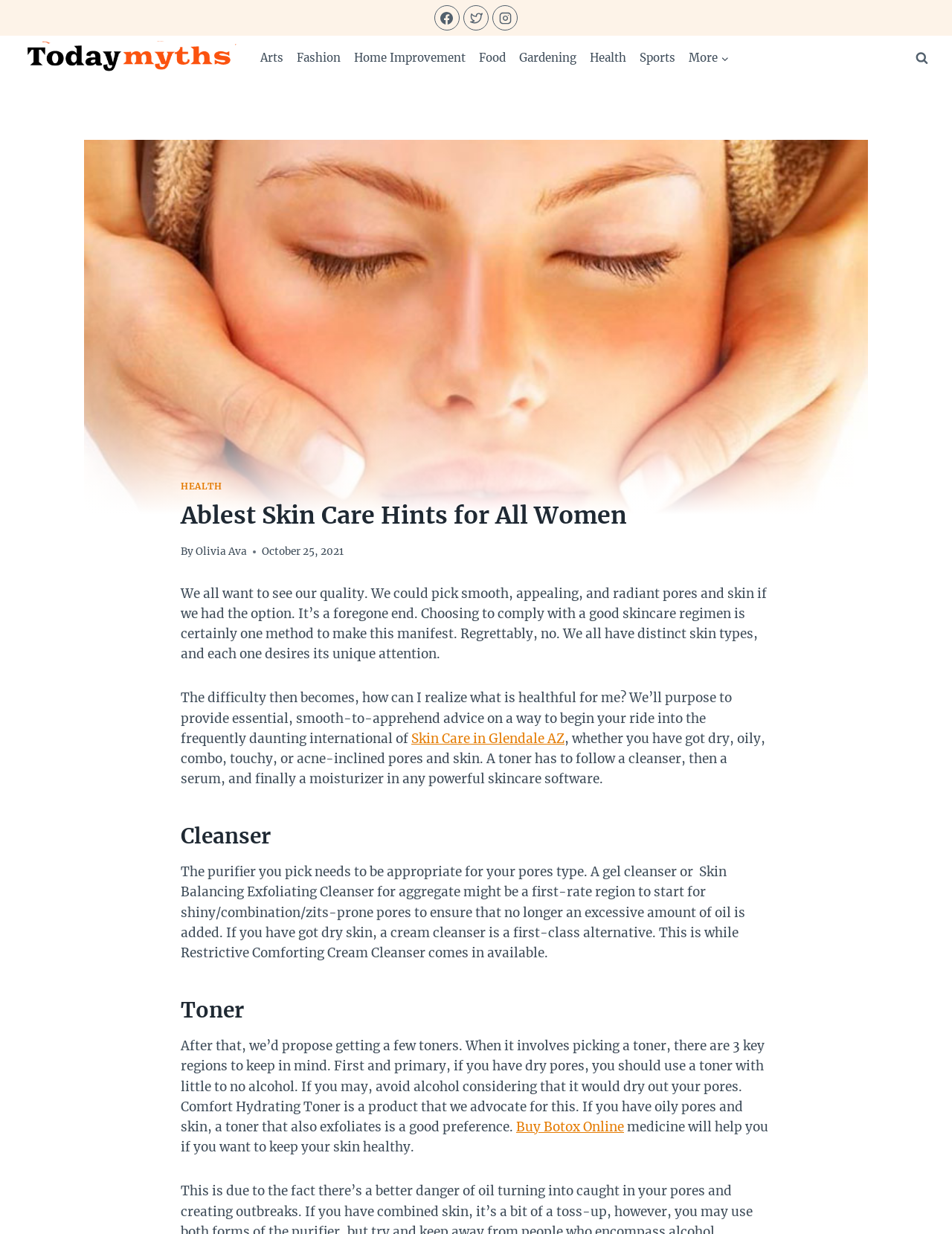What is the purpose of a toner in a skincare routine?
Based on the screenshot, give a detailed explanation to answer the question.

According to the webpage, a toner is used after a cleanser and serves two purposes: to exfoliate and hydrate the skin. The webpage also provides specific recommendations for toners based on skin type.